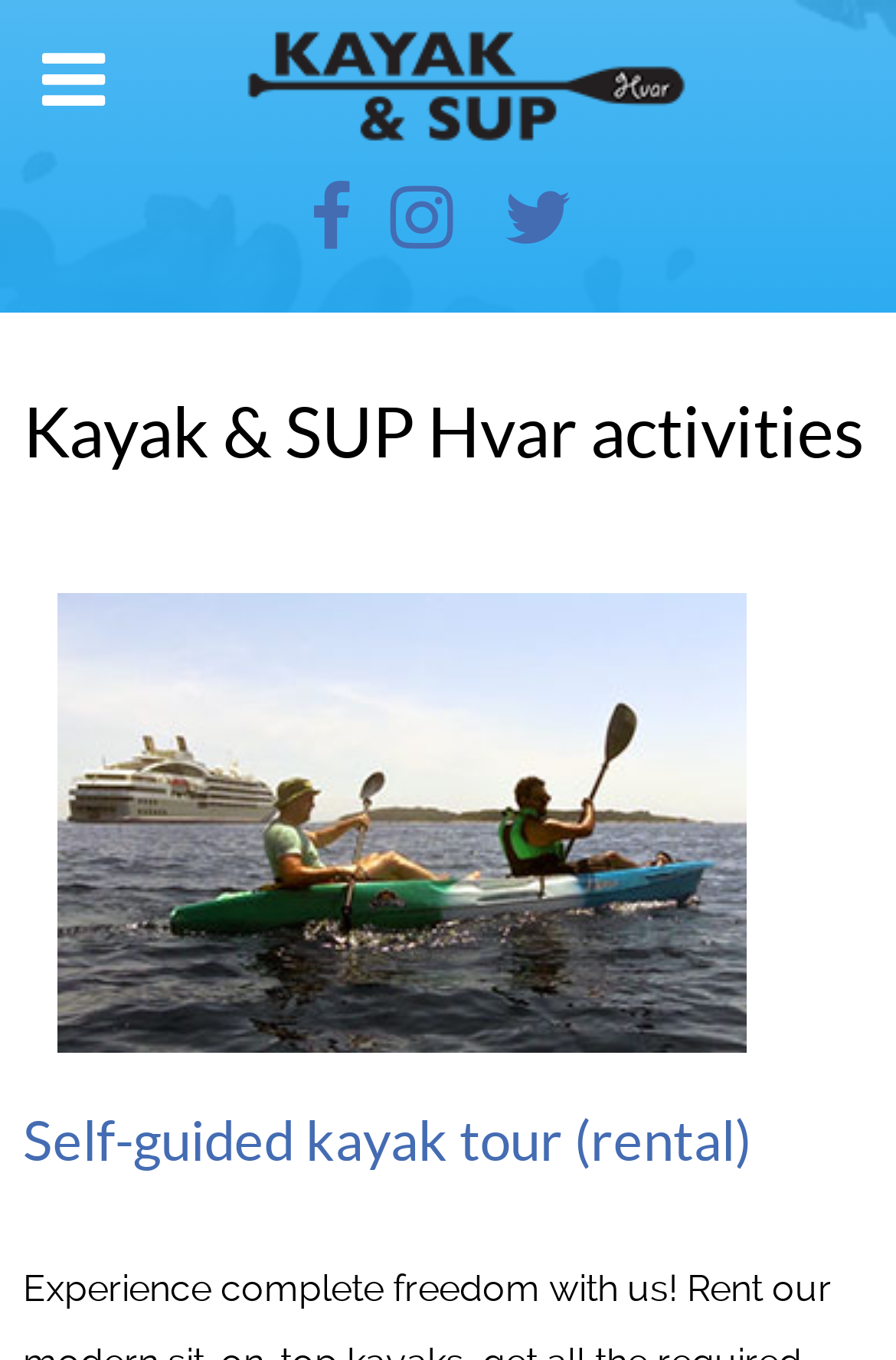Give a one-word or one-phrase response to the question: 
What is the location of the activity offered on this webpage?

Hvar